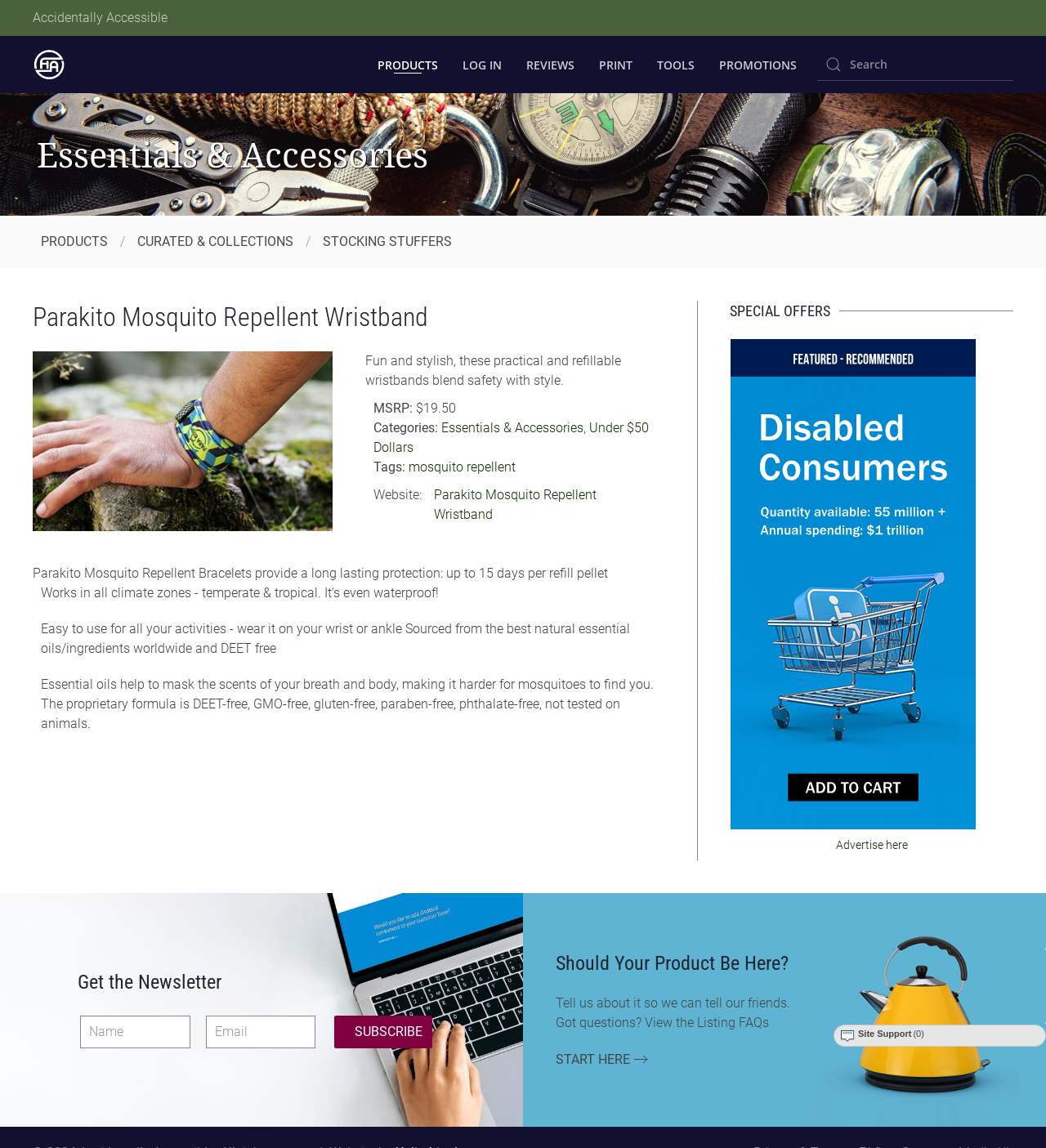Locate the bounding box coordinates of the element that should be clicked to fulfill the instruction: "Search for products".

[0.781, 0.042, 0.969, 0.07]